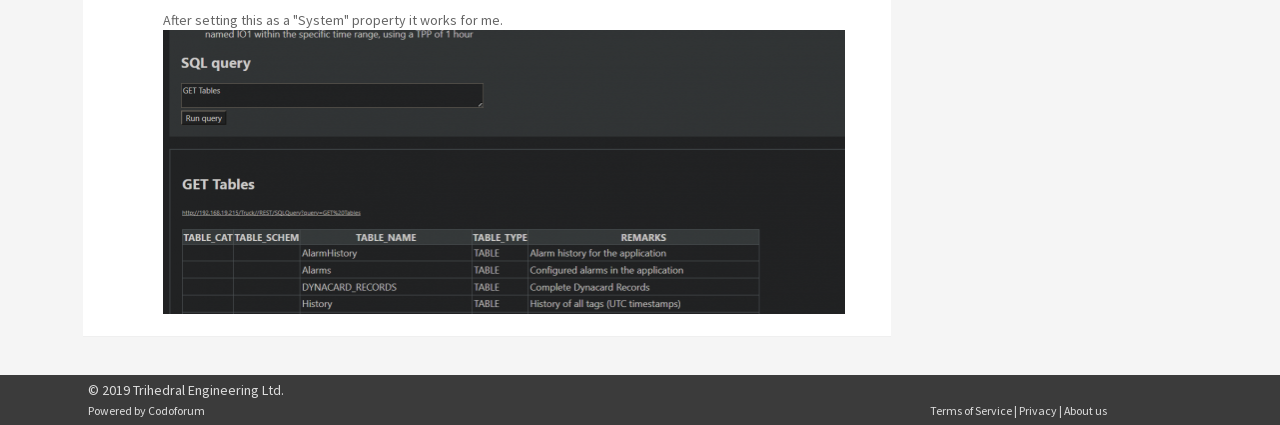Using the given element description, provide the bounding box coordinates (top-left x, top-left y, bottom-right x, bottom-right y) for the corresponding UI element in the screenshot: Codoforum

[0.115, 0.947, 0.16, 0.982]